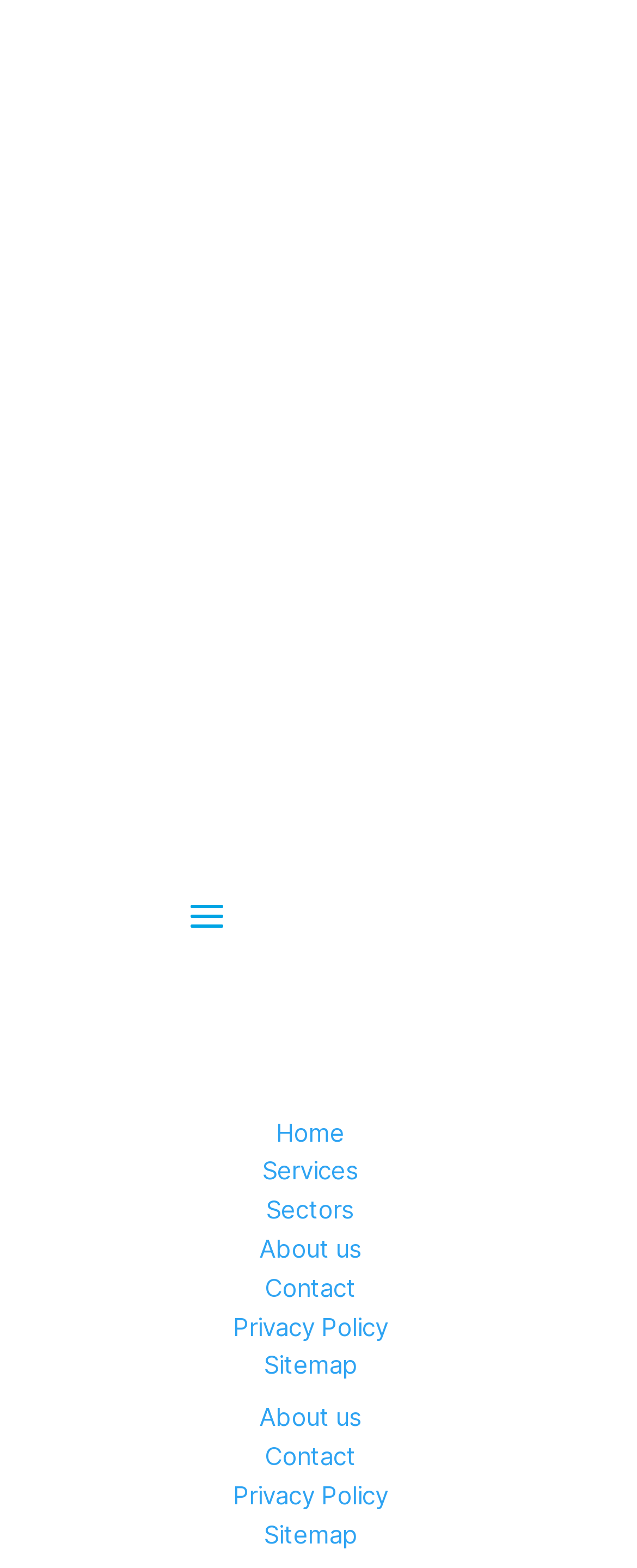Provide a short answer to the following question with just one word or phrase: What is the address of the company?

Unit 2, Orion Close, Mustang Park, Daventry, NN11 8NW